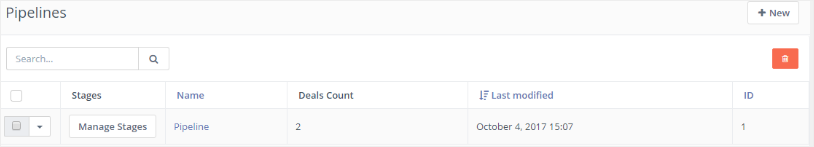Present an elaborate depiction of the scene captured in the image.

The image displays a section of a user interface dedicated to managing sales pipelines. At the top, the title "Pipelines" signifies the context of the data shown. Below the title is a table that lists various stages of a pipeline, including a clear option to "Manage Stages." The table contains columns titled "Stages," "Name," "Deals Count," "Last modified," and "ID," indicating that it can help users track and manage their sales processes effectively. Notably, there are currently two deals associated with the "Pipeline" stage, with the information last modified on October 4, 2017, at 15:07. This interface element is designed for users to organize their sales stages and monitor performance efficiently.